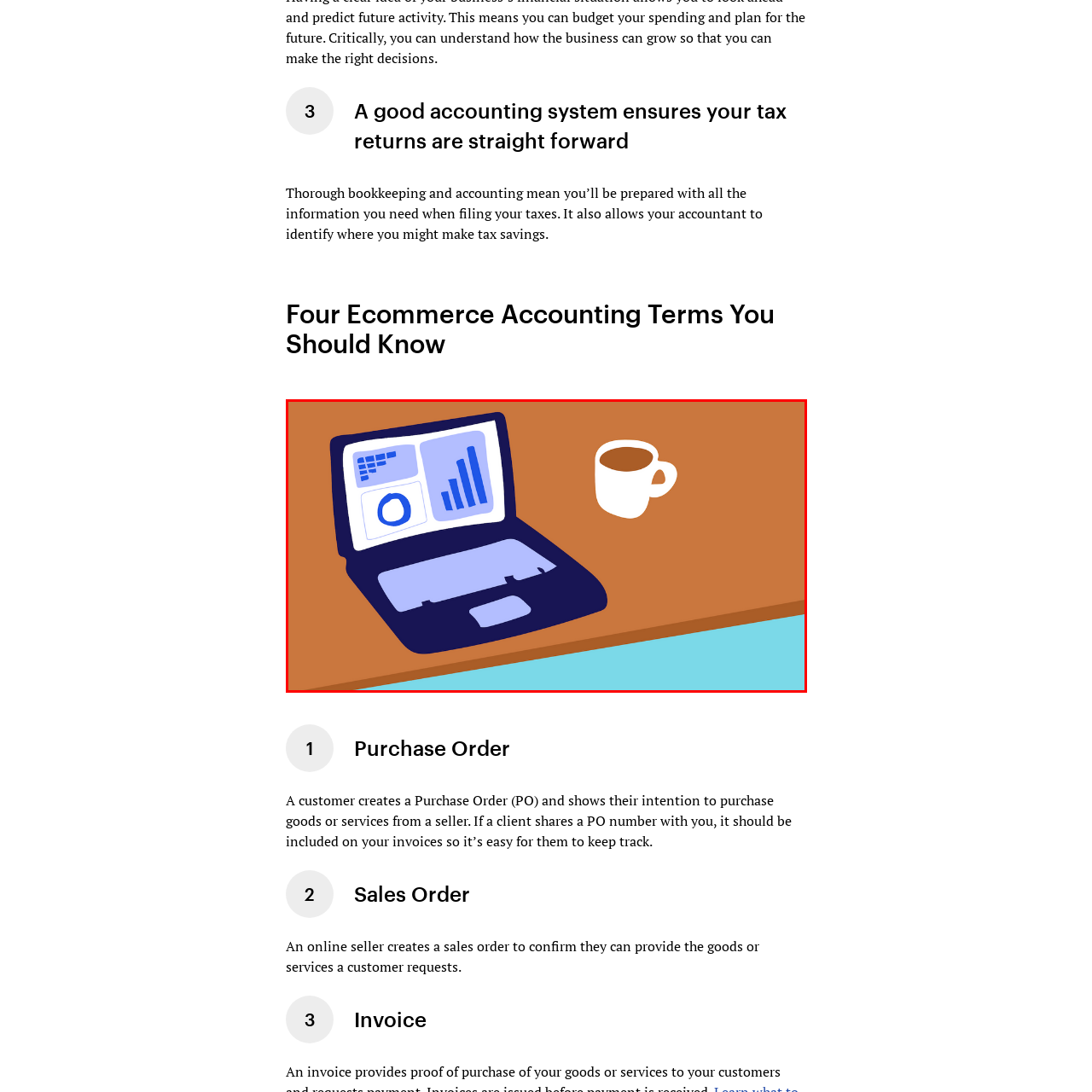What is the color of the coffee cup?
Inspect the image enclosed by the red bounding box and elaborate on your answer with as much detail as possible based on the visual cues.

The image shows a cozy coffee cup next to the laptop, and the cup is white in color, adding a warm touch to the workspace.